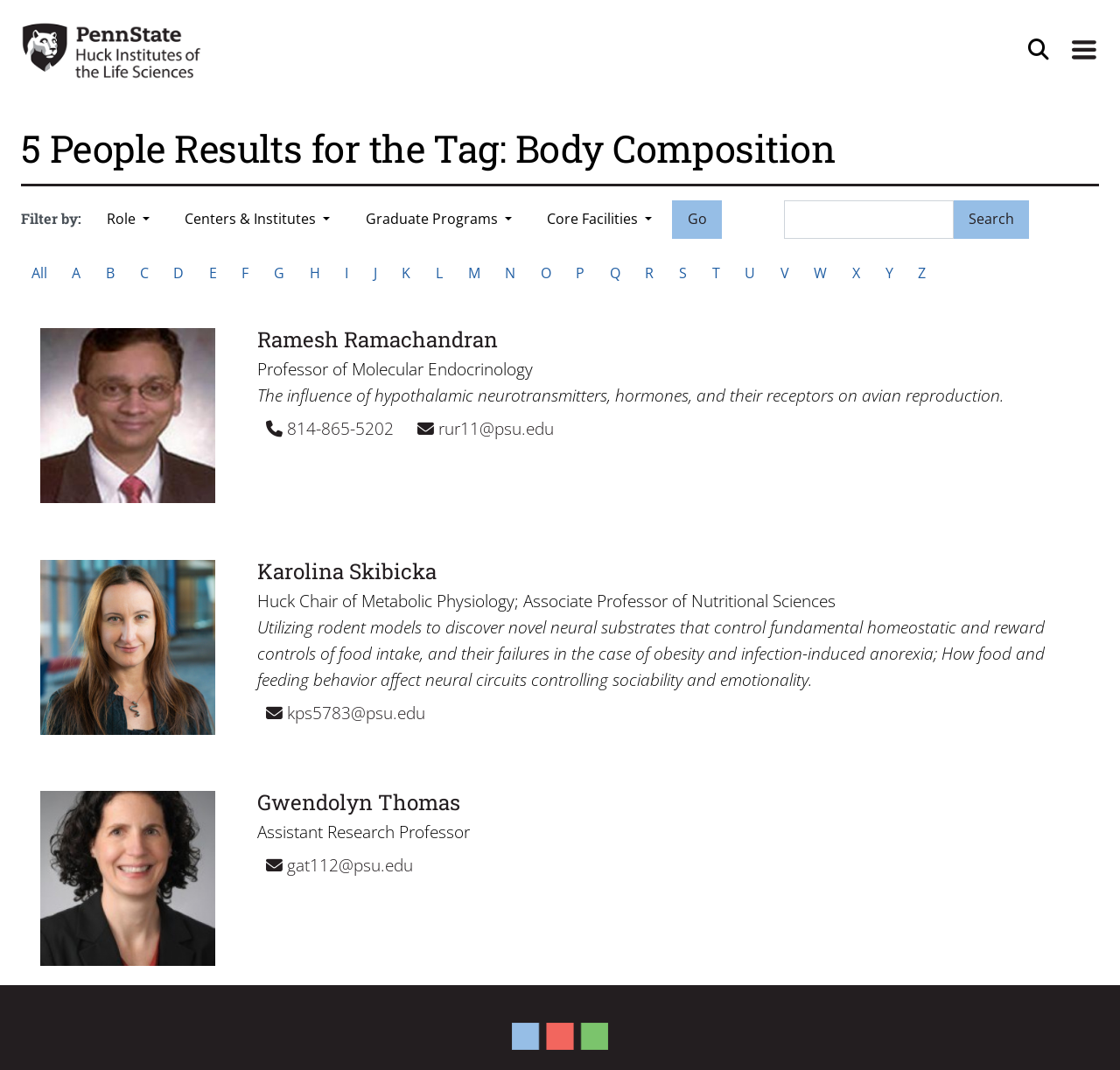What is the tag used for the search results?
With the help of the image, please provide a detailed response to the question.

The tag used for the search results is 'Body Composition', which is indicated by the heading '5 People Results for the Tag: Body Composition'.